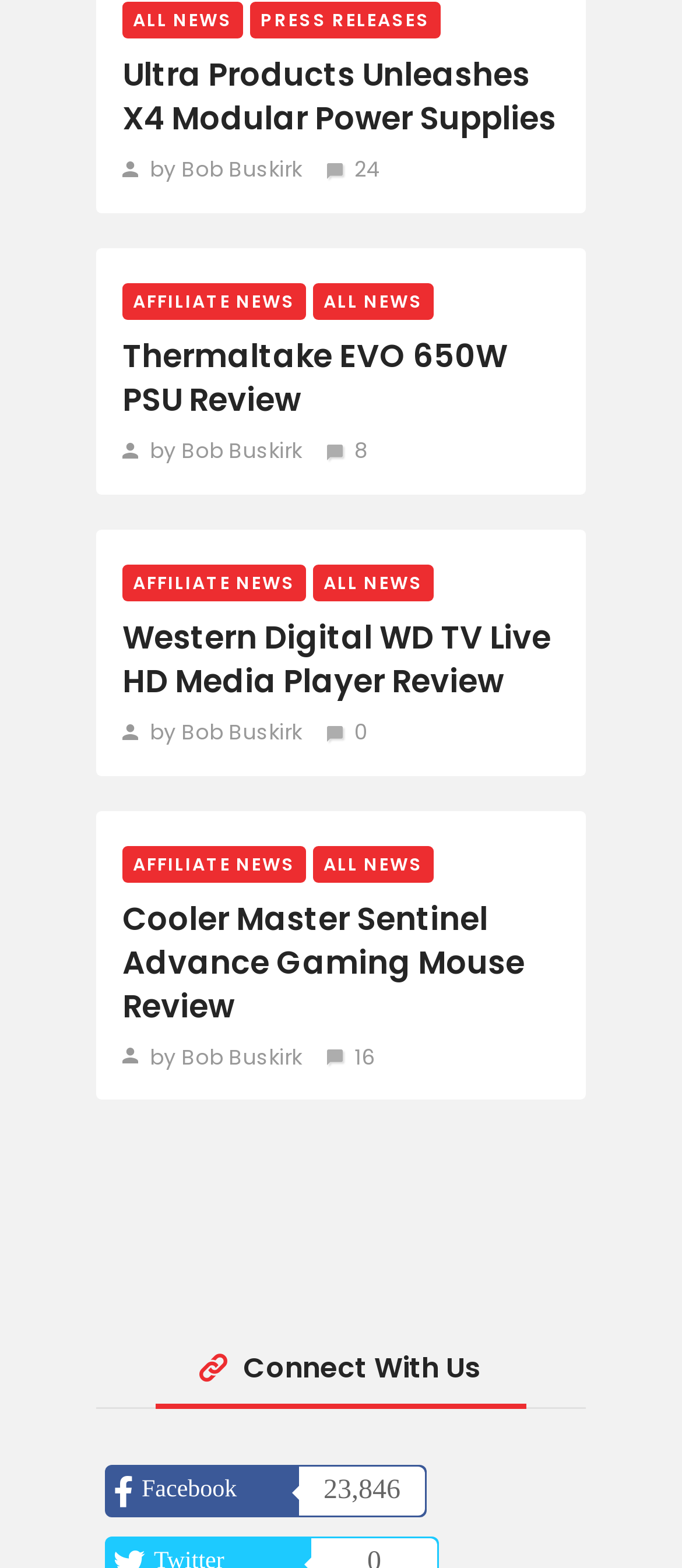Please provide a short answer using a single word or phrase for the question:
How many comments are there for the second news article?

8